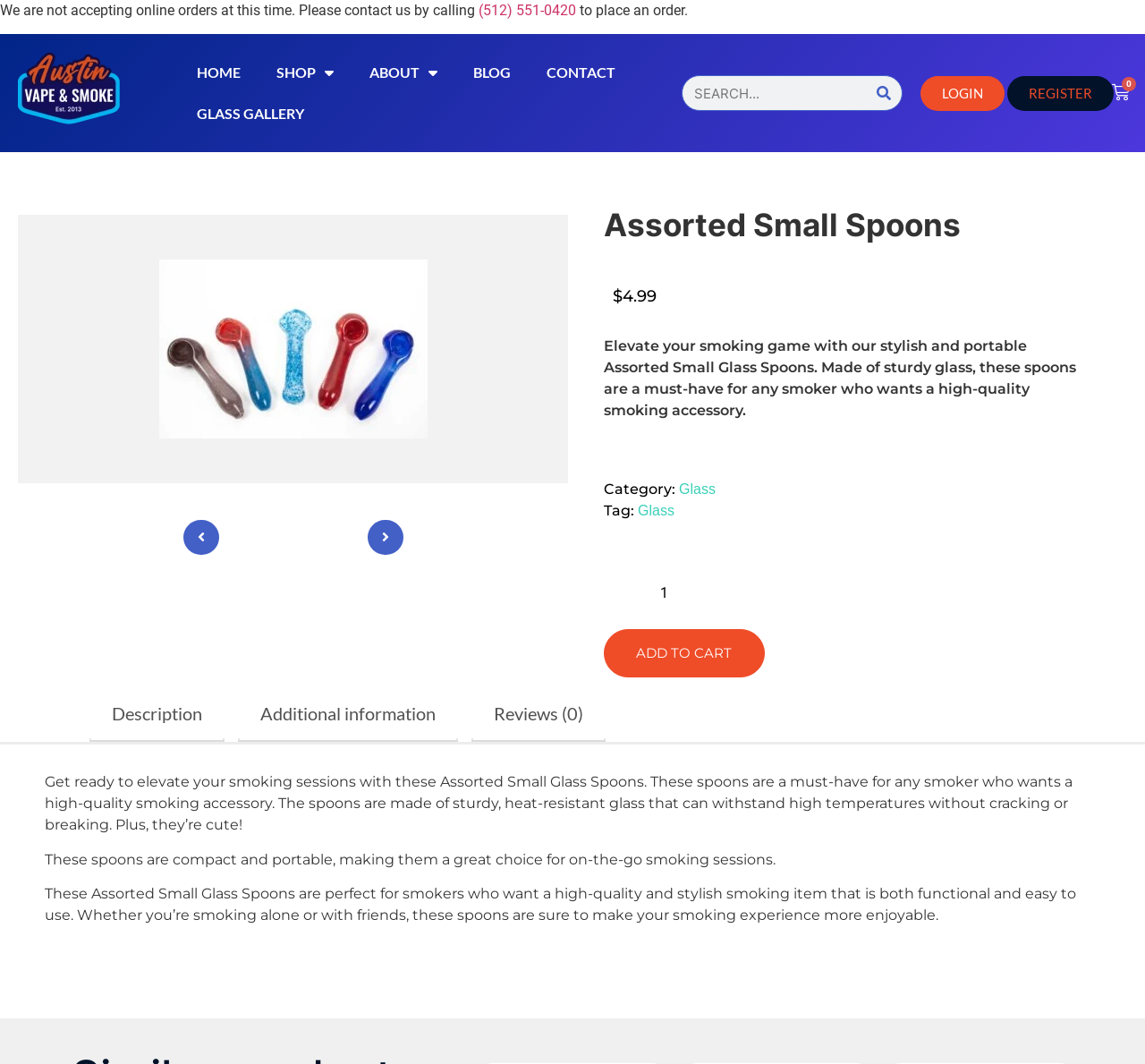Can you specify the bounding box coordinates for the region that should be clicked to fulfill this instruction: "Add to cart".

[0.527, 0.592, 0.668, 0.637]